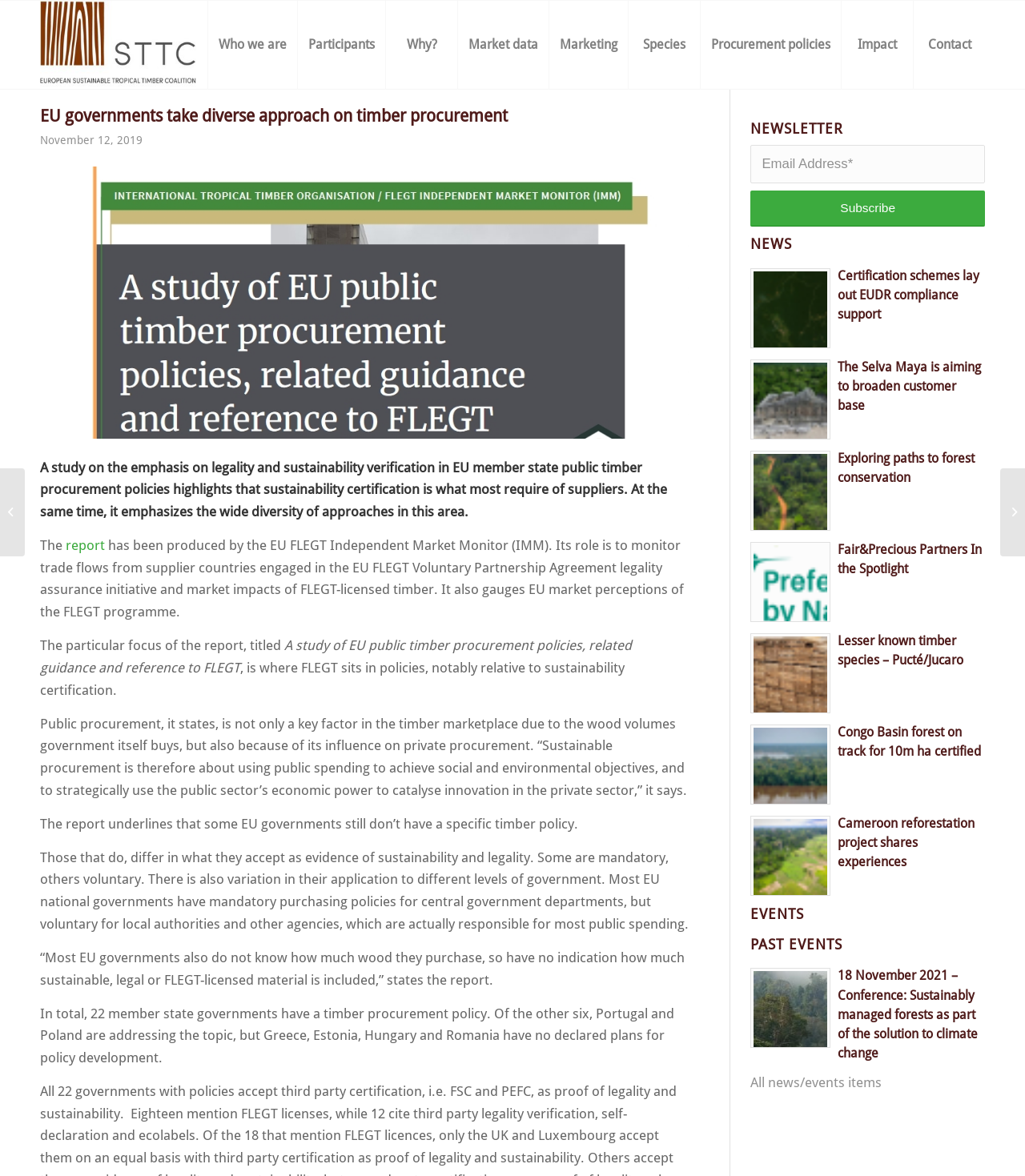Please find the bounding box coordinates of the element's region to be clicked to carry out this instruction: "Read the report".

[0.064, 0.457, 0.102, 0.47]